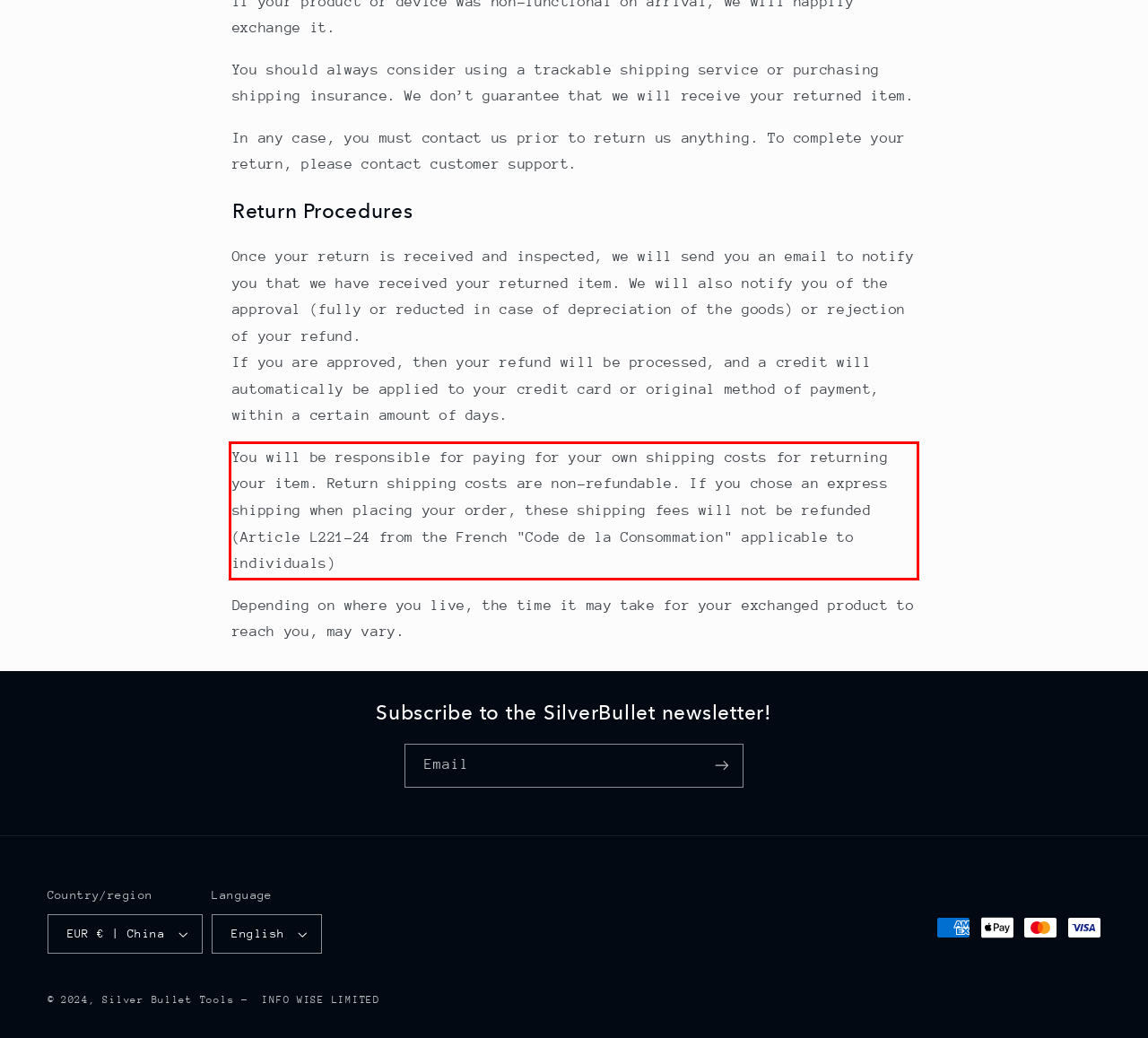Given a webpage screenshot, locate the red bounding box and extract the text content found inside it.

You will be responsible for paying for your own shipping costs for returning your item. Return shipping costs are non-refundable. If you chose an express shipping when placing your order, these shipping fees will not be refunded (Article L221-24 from the French "Code de la Consommation" applicable to individuals)